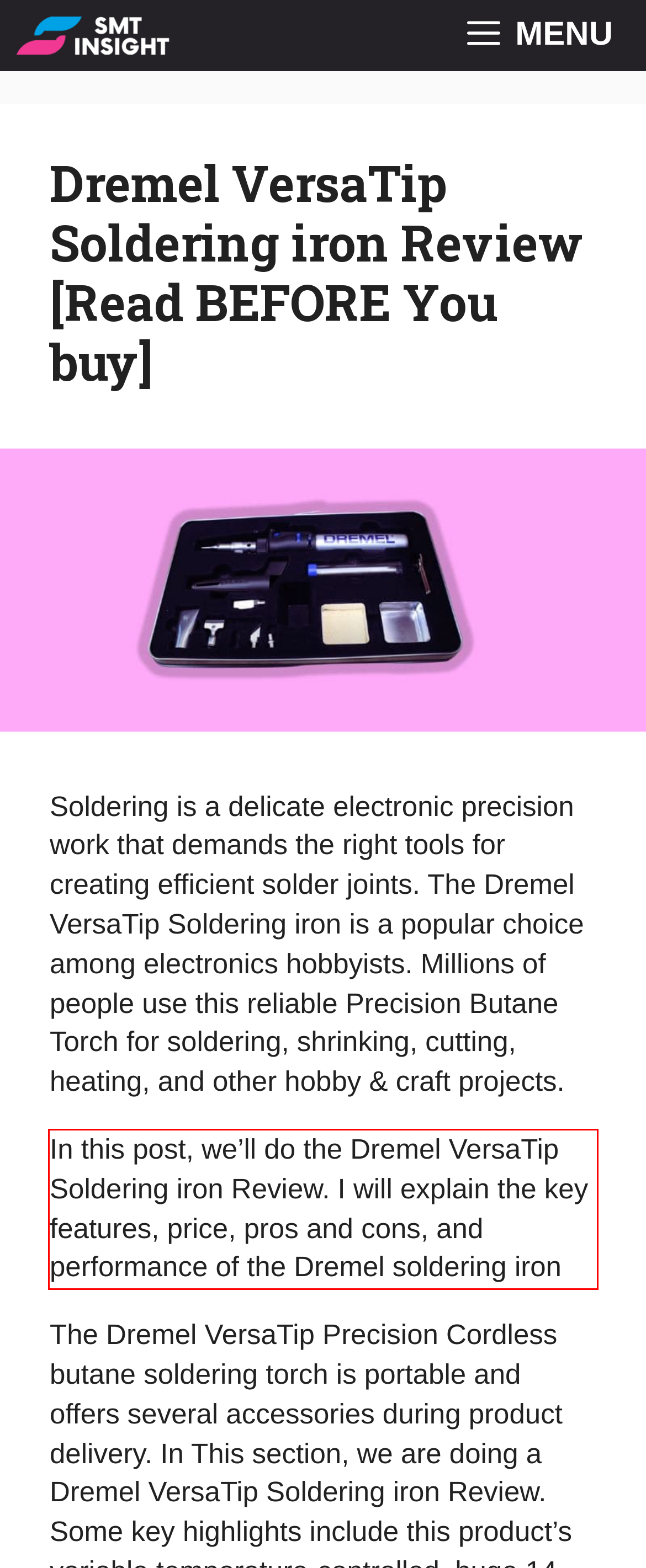Your task is to recognize and extract the text content from the UI element enclosed in the red bounding box on the webpage screenshot.

In this post, we’ll do the Dremel VersaTip Soldering iron Review. I will explain the key features, price, pros and cons, and performance of the Dremel soldering iron